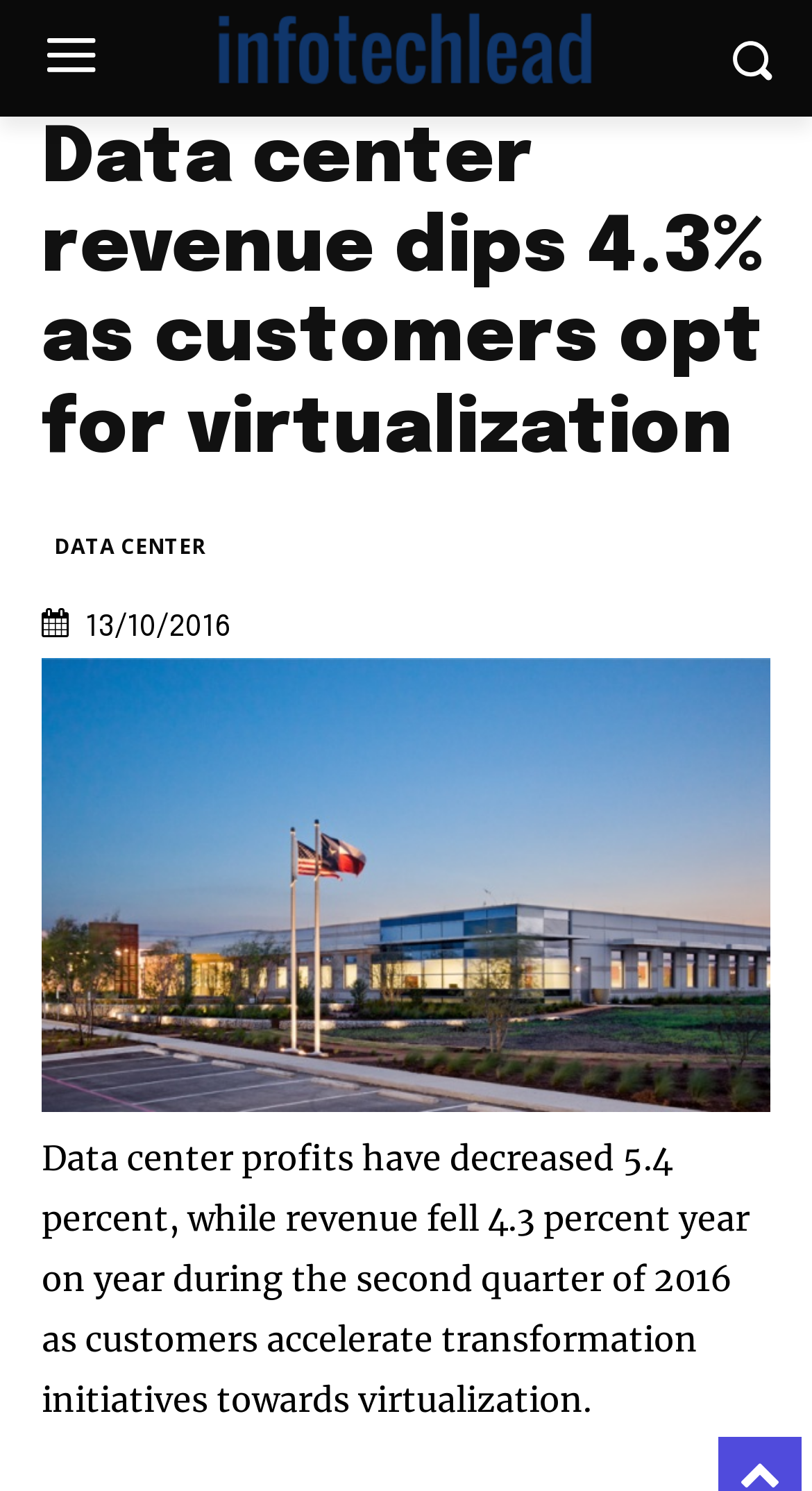Generate a comprehensive description of the webpage.

The webpage appears to be a news article about the decline of data center revenue and profits. At the top left of the page, there is a logo, accompanied by a smaller image to its right. Below the logo, there is a heading that reads "Data center revenue dips 4.3% as customers opt for virtualization". 

To the right of the heading, there is a link labeled "DATA CENTER". Below this link, there is a timestamp indicating the date "13/10/2016". 

A large image, likely a photograph, takes up a significant portion of the page, showing a data center in Texas. Above this image, there is a block of text that summarizes the article, stating that data center profits have decreased by 5.4 percent, and revenue has fallen by 4.3 percent year on year during the second quarter of 2016, as customers accelerate transformation initiatives towards virtualization.